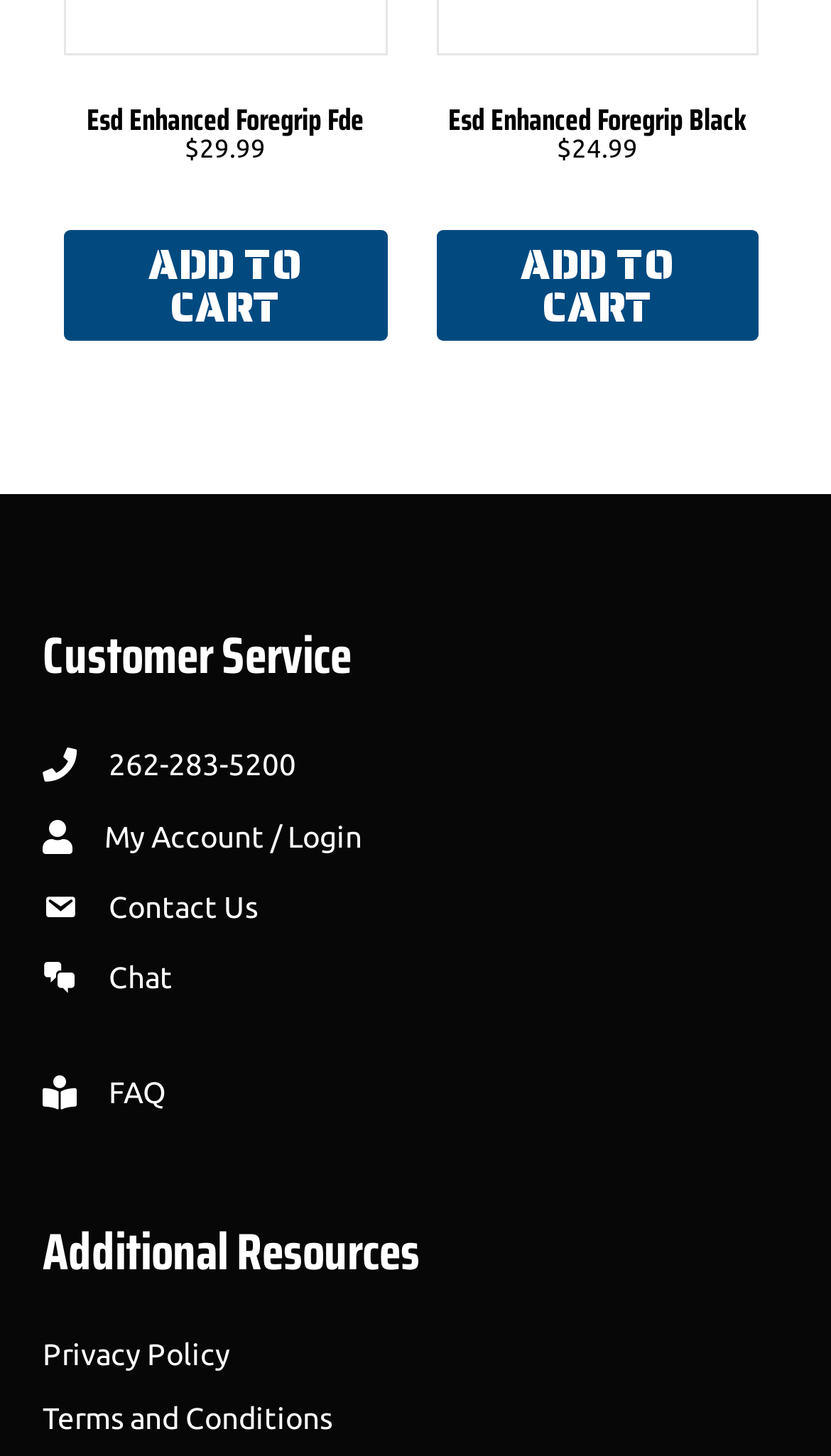Provide a one-word or brief phrase answer to the question:
How many products are displayed on the webpage?

2